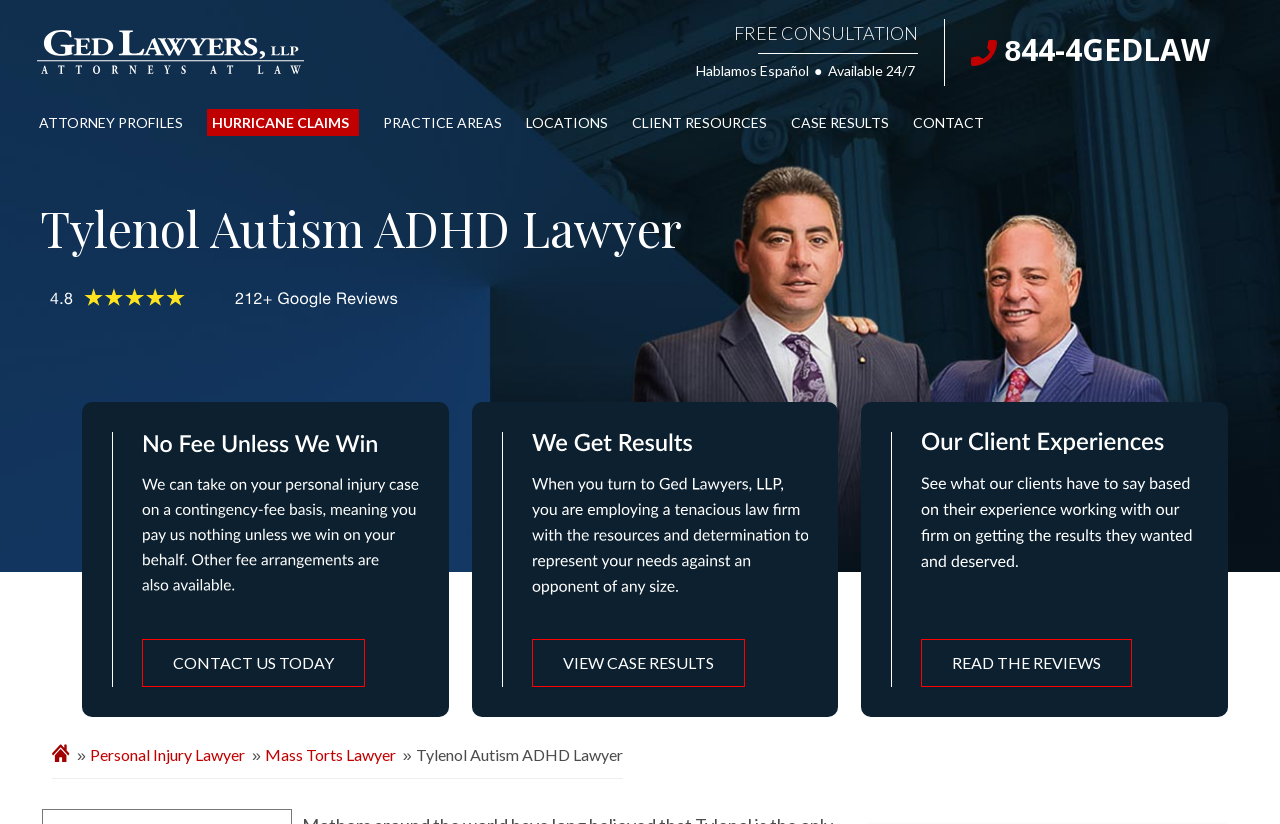Provide the bounding box coordinates for the area that should be clicked to complete the instruction: "View attorney profiles".

[0.03, 0.127, 0.143, 0.172]